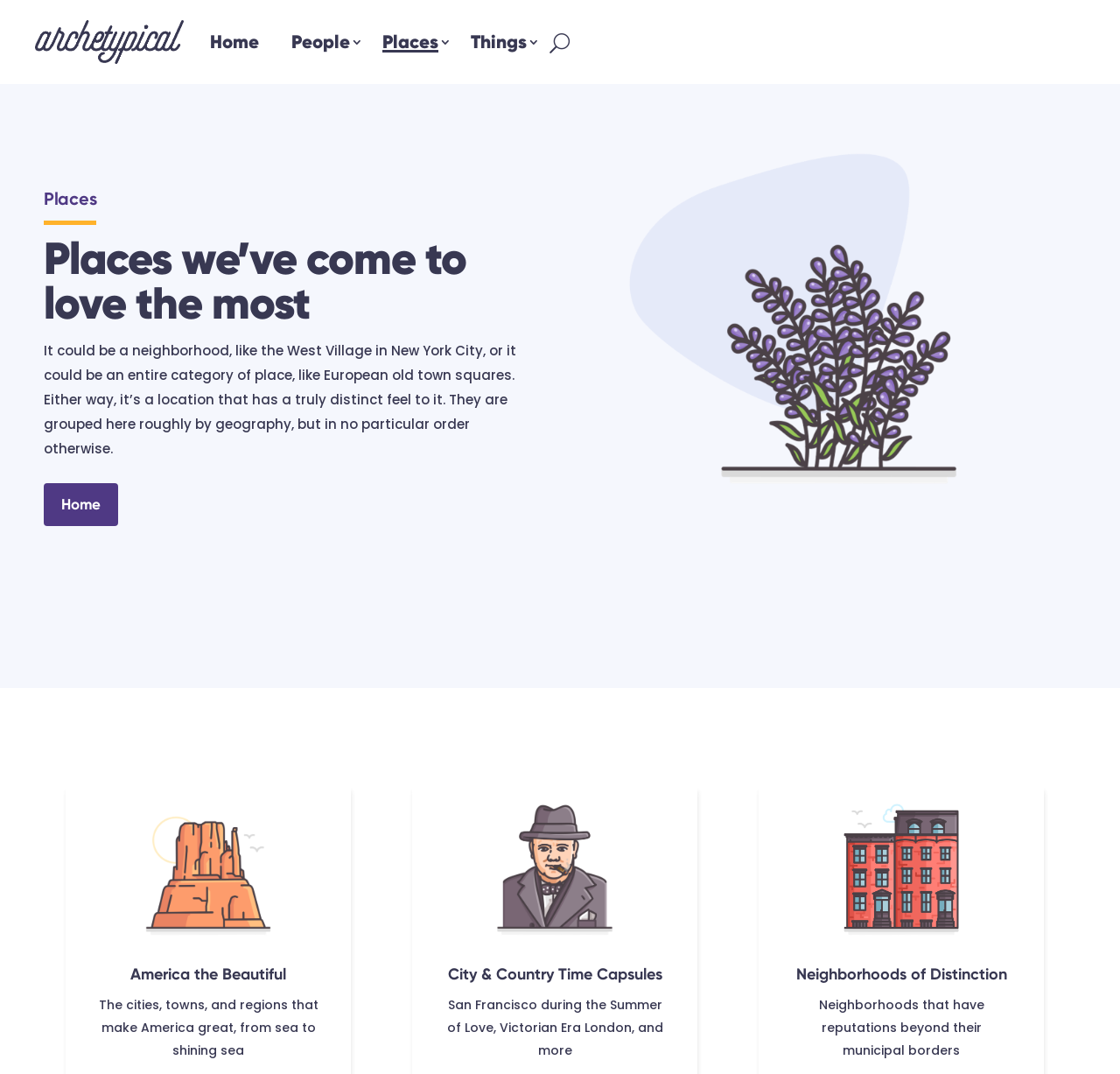What type of places are featured on this webpage?
Please answer using one word or phrase, based on the screenshot.

Distinctive places